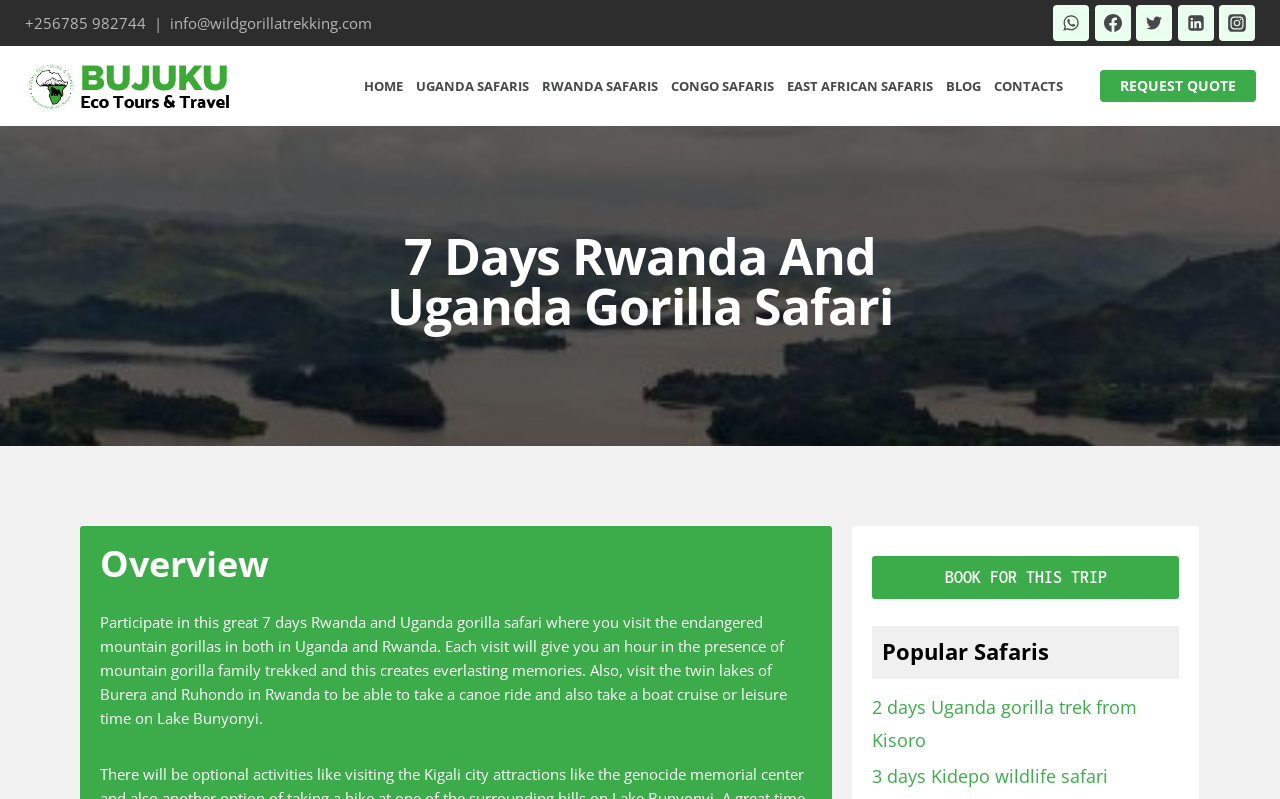Identify the bounding box coordinates of the section that should be clicked to achieve the task described: "Book for this trip".

[0.681, 0.696, 0.921, 0.75]